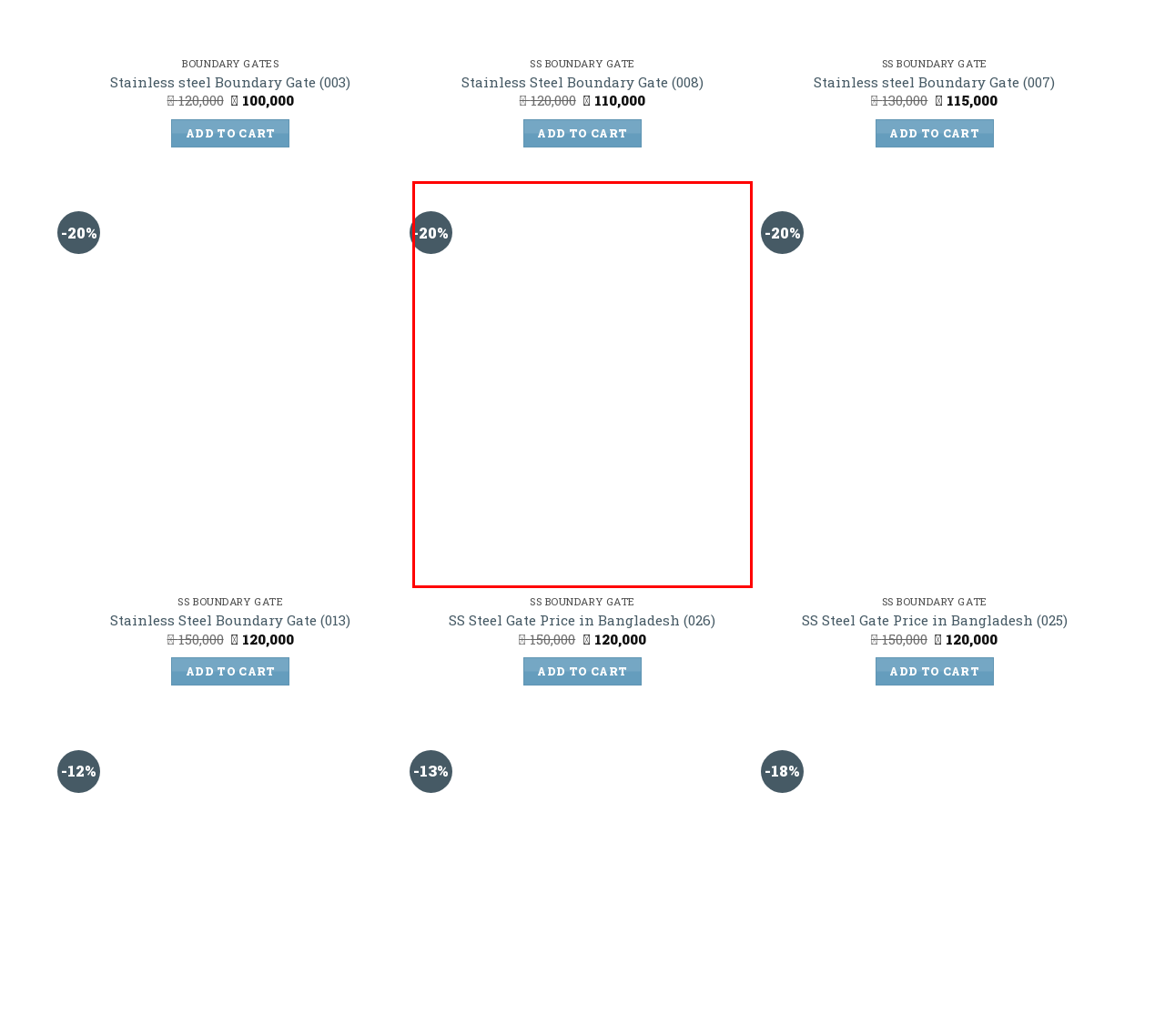You are given a screenshot depicting a webpage with a red bounding box around a UI element. Select the description that best corresponds to the new webpage after clicking the selected element. Here are the choices:
A. Best SS Steel Gate Price In Bangladesh For Home/office: 25
B. My Account - Jasmine Enterprise
C. Best Stainless Steel Boundary Gate For Home, Office: 08
D. Shop - Jasmine Enterprise
E. Best SS Steel Gate Price In Bangladesh For Home/office: 26
F. Best Stainless Steel Boundary Gate For Home, Office: 13
G. Cart - Jasmine Enterprise
H. Contact Us - Jasmine Enterprise

E